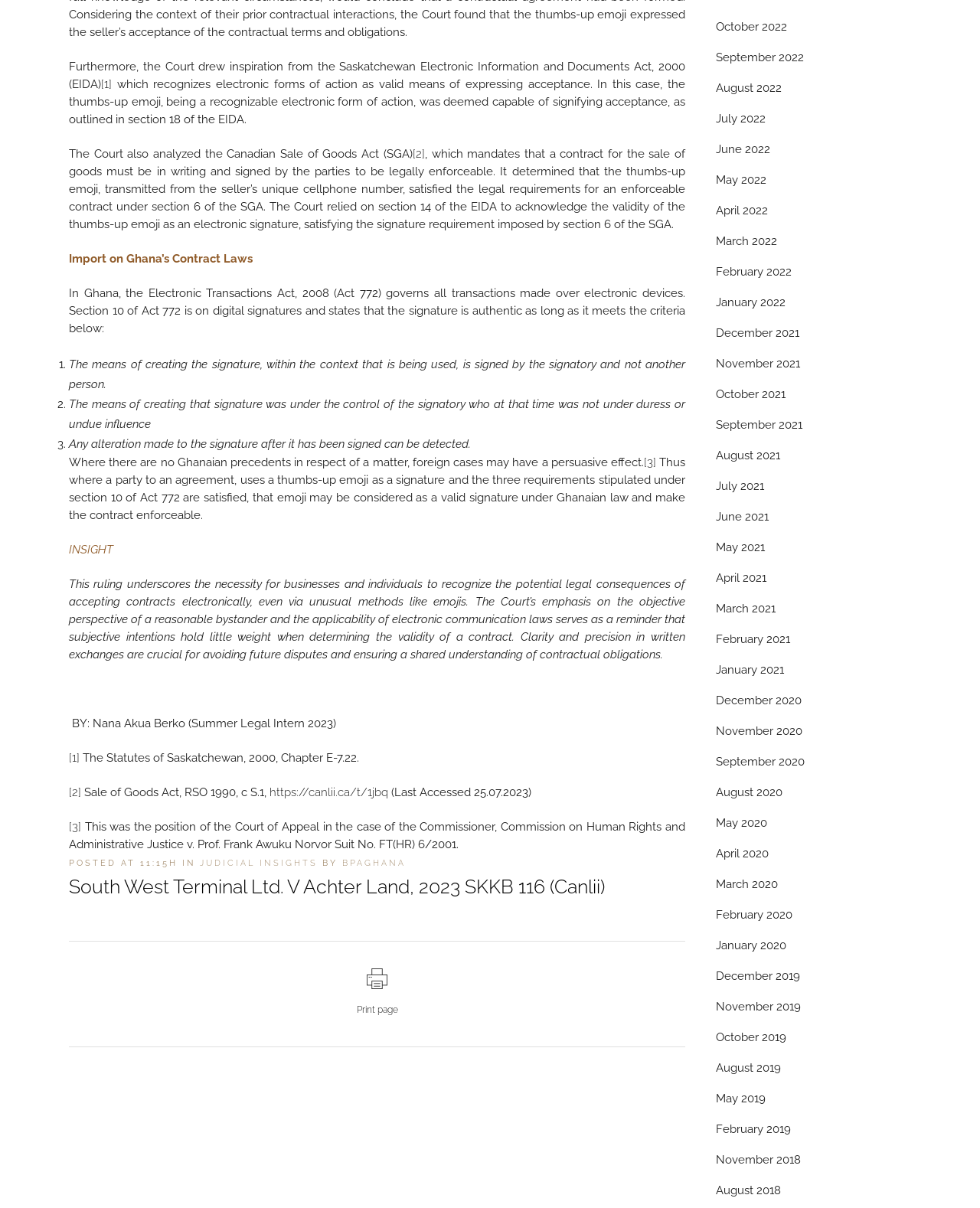Who is the author of the article?
Please answer the question with a single word or phrase, referencing the image.

BPAGHANA